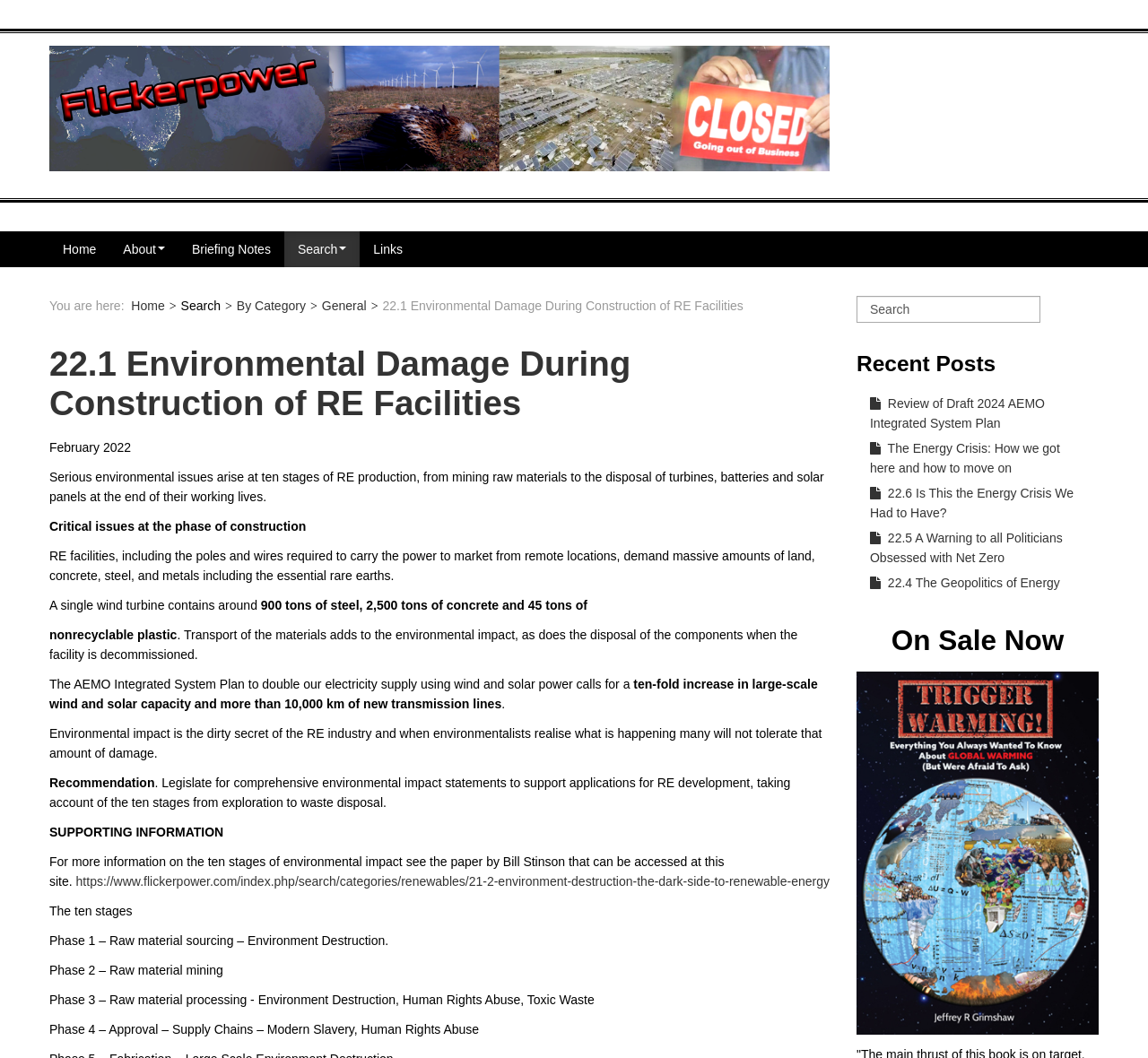What is the title of the paper by Bill Stinson?
Based on the visual information, provide a detailed and comprehensive answer.

The paper by Bill Stinson, which can be accessed on this site, is titled '21-2 Environment Destruction: The Dark Side to Renewable Energy', and it provides more information on the ten stages of environmental impact.